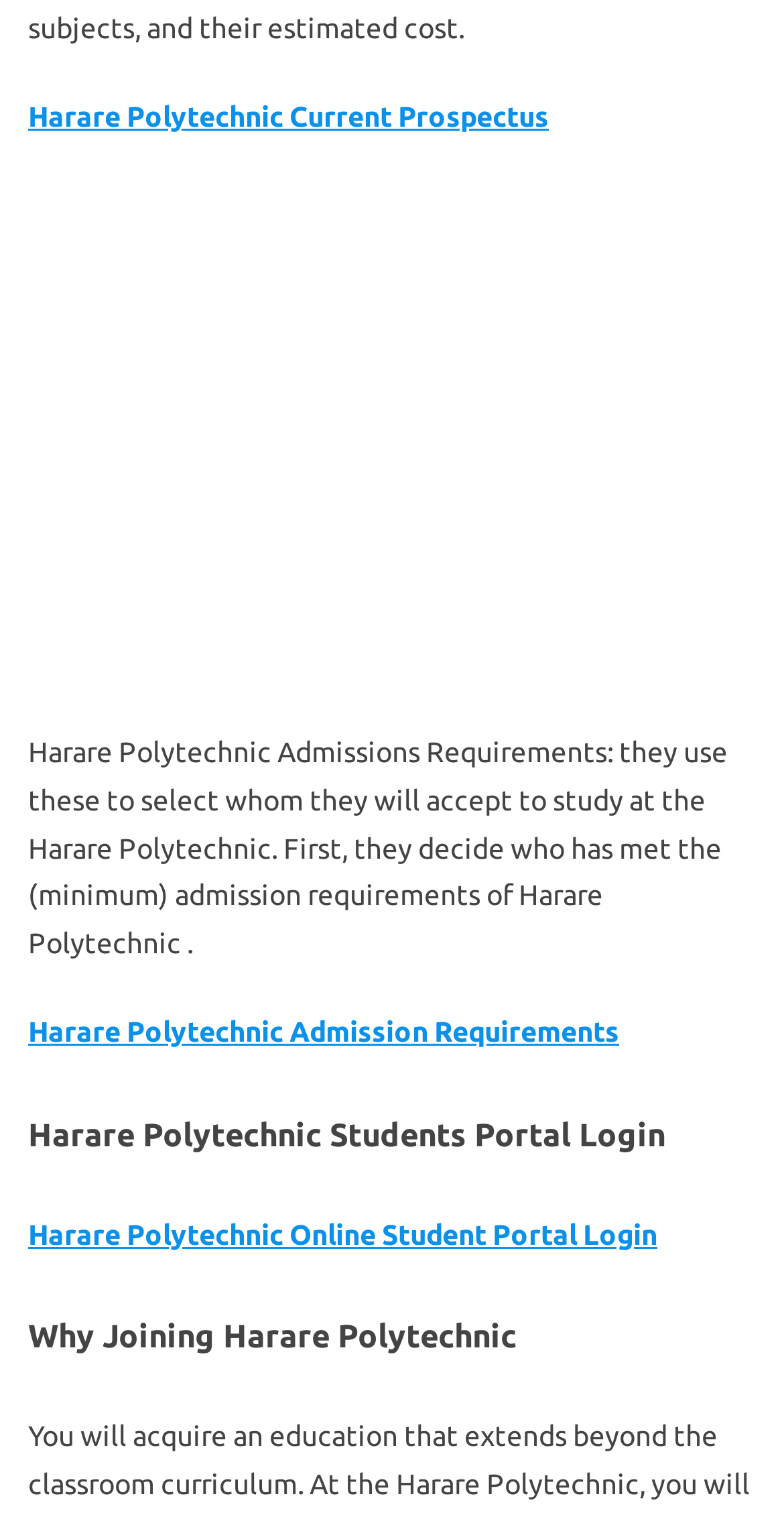Please find the bounding box for the following UI element description. Provide the coordinates in (top-left x, top-left y, bottom-right x, bottom-right y) format, with values between 0 and 1: Harare Polytechnic Admission Requirements

[0.036, 0.668, 0.79, 0.69]